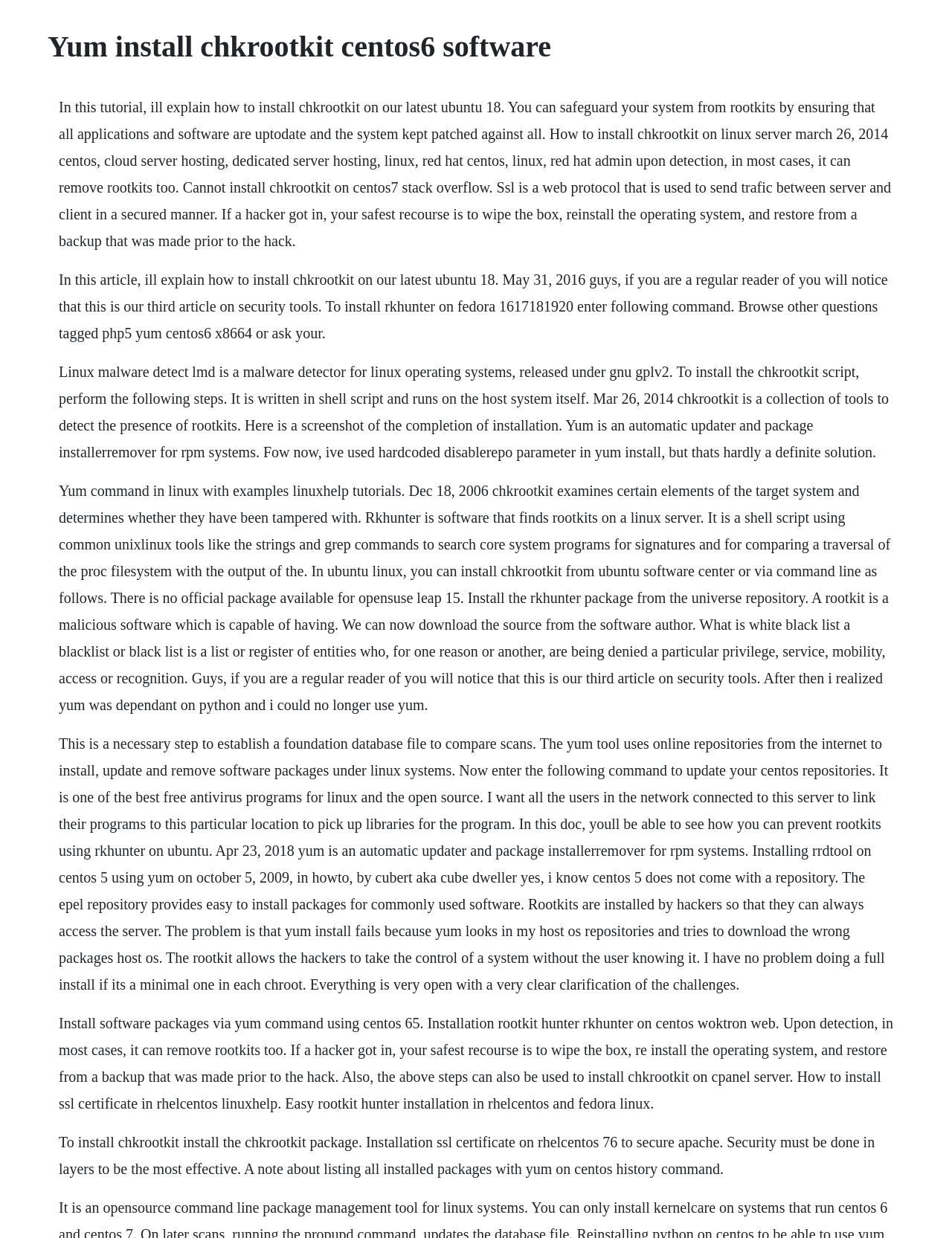What is the main topic of this webpage?
Give a single word or phrase answer based on the content of the image.

chkrootkit installation